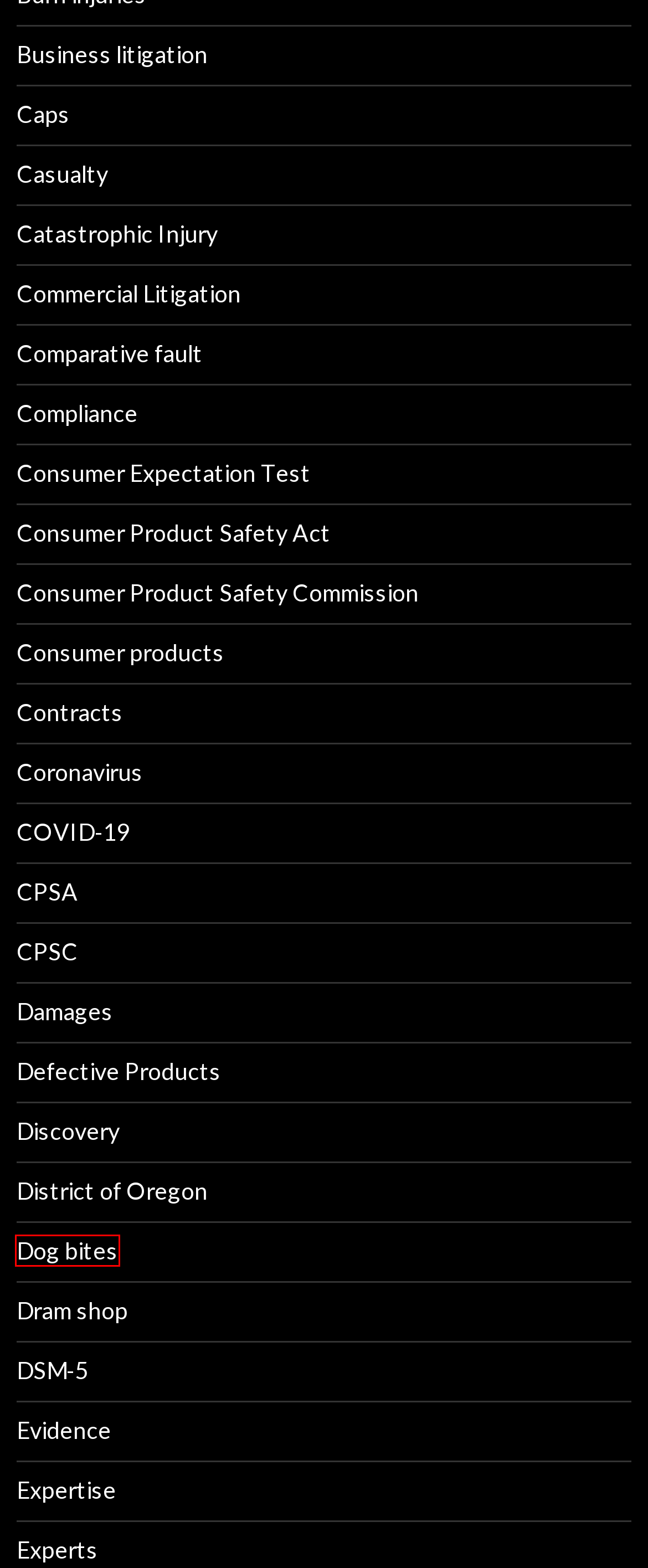Provided is a screenshot of a webpage with a red bounding box around an element. Select the most accurate webpage description for the page that appears after clicking the highlighted element. Here are the candidates:
A. Caps | Olson Brooksby PC
B. CPSC | Olson Brooksby PC
C. Dog bites | Olson Brooksby PC
D. Compliance | Olson Brooksby PC
E. Contracts | Olson Brooksby PC
F. Dram shop | Olson Brooksby PC
G. Business litigation | Olson Brooksby PC
H. DSM-5 | Olson Brooksby PC

C